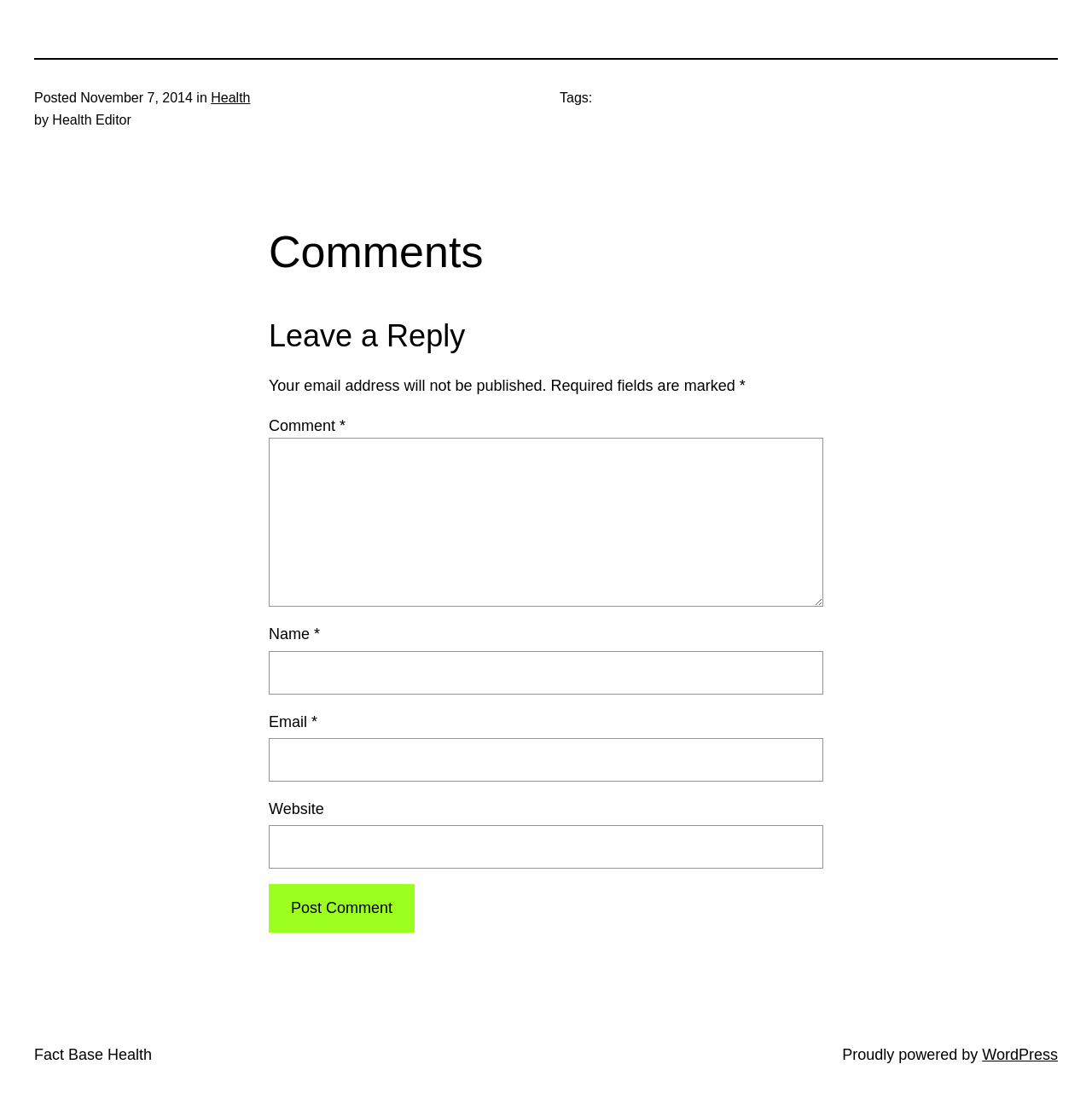Determine the bounding box coordinates of the clickable element necessary to fulfill the instruction: "Click the 'Post Comment' button". Provide the coordinates as four float numbers within the 0 to 1 range, i.e., [left, top, right, bottom].

[0.246, 0.8, 0.38, 0.844]